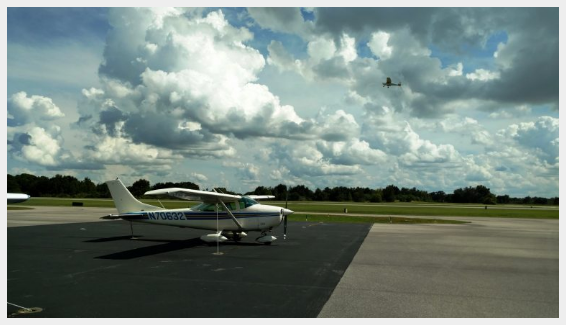What is happening to the smaller plane in the distance?
Please answer the question with a detailed and comprehensive explanation.

By observing the image, it can be seen that the smaller plane in the distance is ascending, indicating that it is taking off from the airfield.